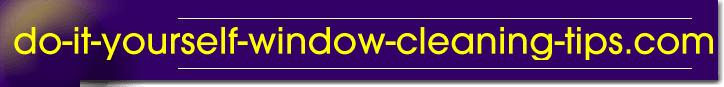Break down the image and describe every detail you can observe.

The image displays the website header for "do-it-yourself-window-cleaning-tips.com," featuring bold, bright yellow text against a vibrant purple background. This eye-catching design emphasizes the DIY approach to window cleaning, suggesting that visitors can access valuable tips and resources. The straightforward and accessible layout invites individuals looking to improve their window cleaning skills or seeking practical advice on maintaining clear and spotless windows.